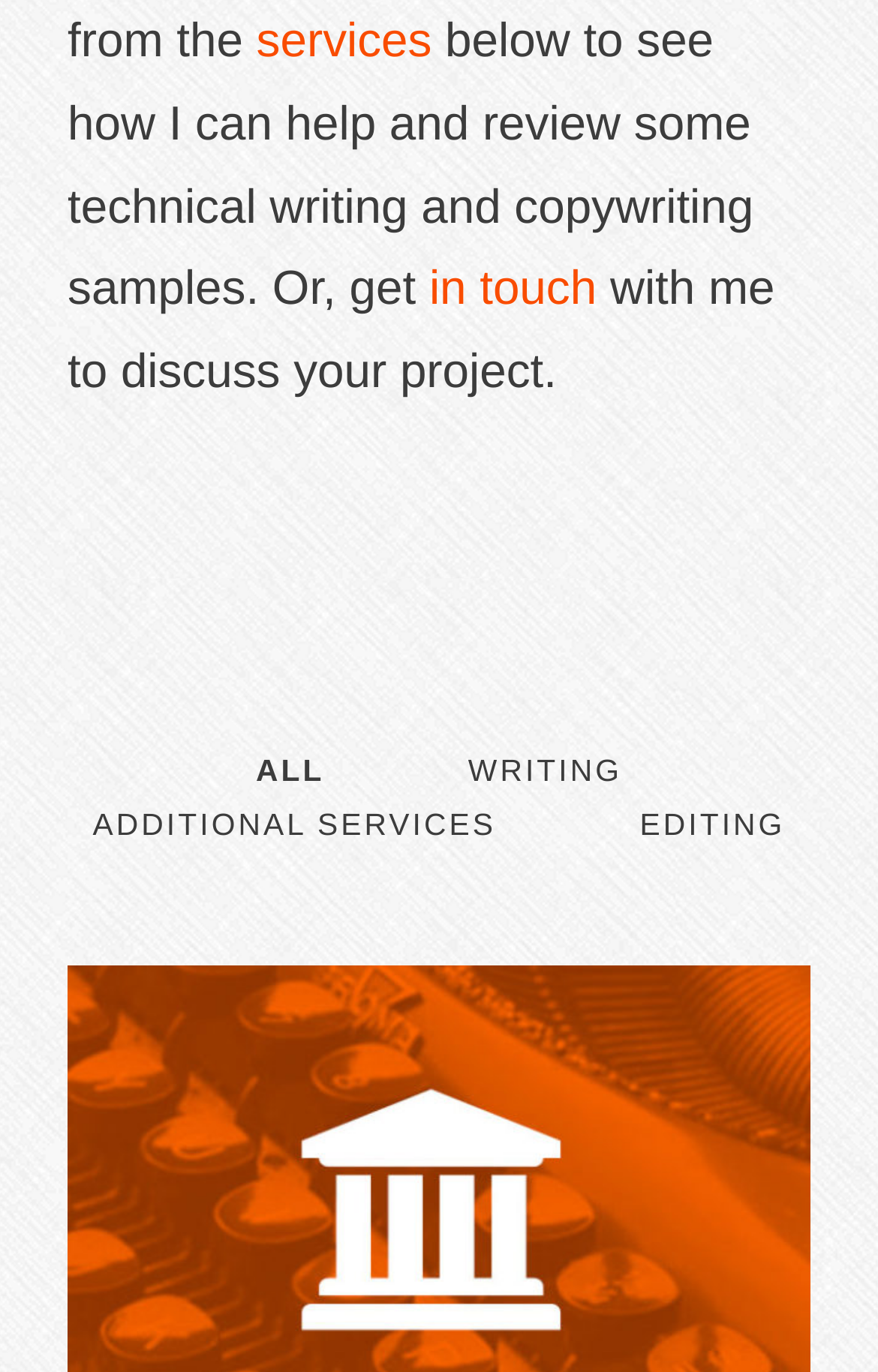What is the main purpose of this webpage?
Refer to the image and answer the question using a single word or phrase.

Showcase writing services